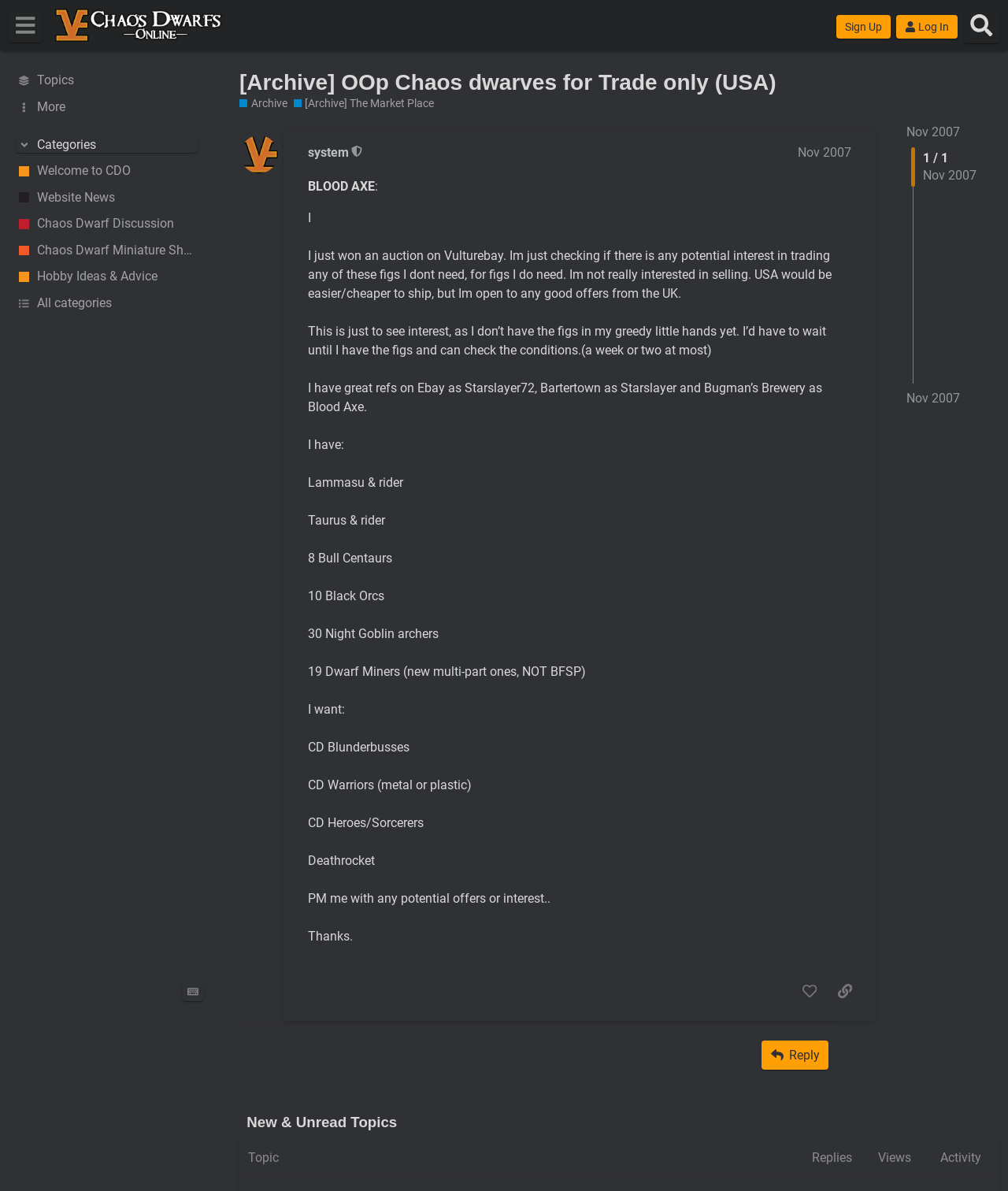Please identify the bounding box coordinates of the clickable element to fulfill the following instruction: "Click the 'More' button". The coordinates should be four float numbers between 0 and 1, i.e., [left, top, right, bottom].

[0.0, 0.079, 0.212, 0.101]